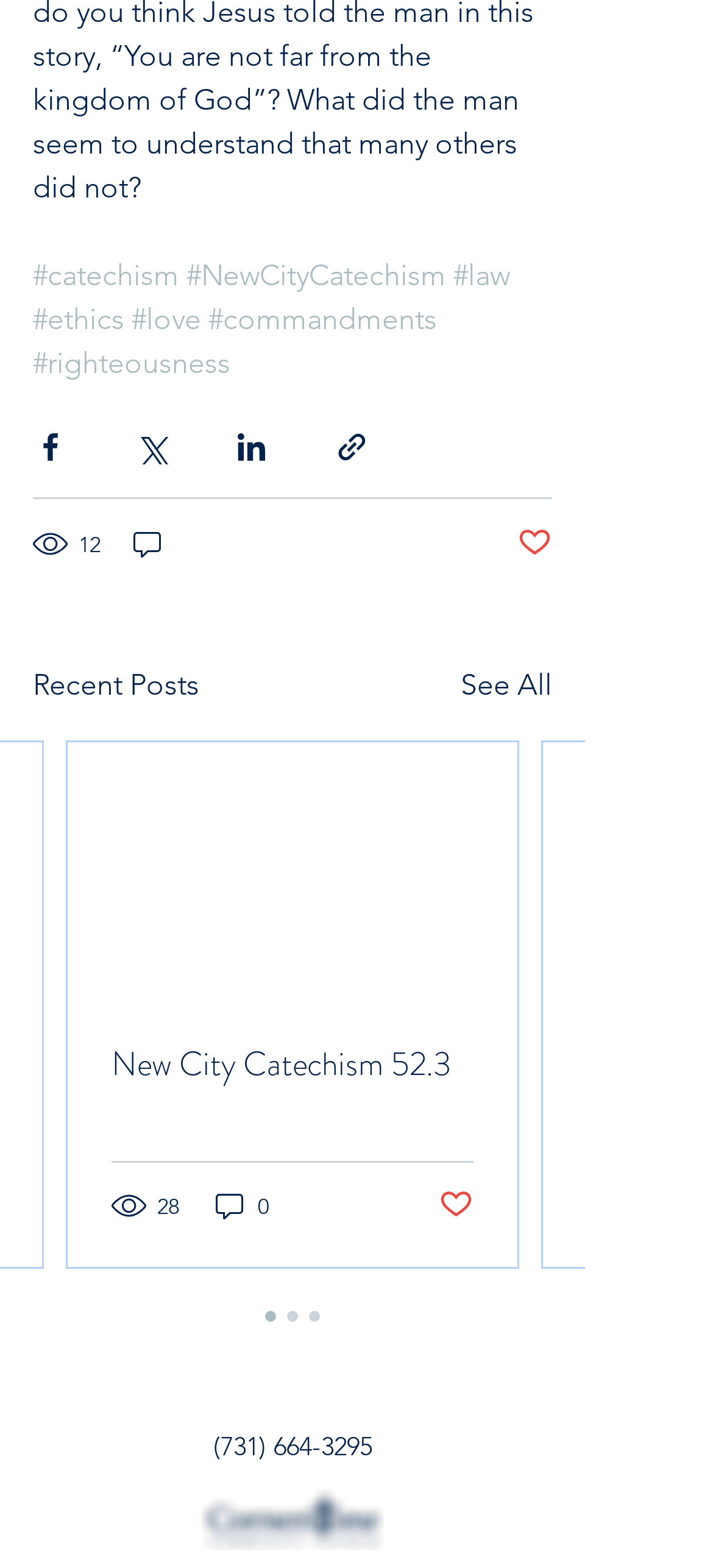Identify the bounding box coordinates for the UI element described as follows: Post not marked as liked. Use the format (top-left x, top-left y, bottom-right x, bottom-right y) and ensure all values are floating point numbers between 0 and 1.

[0.726, 0.335, 0.774, 0.359]